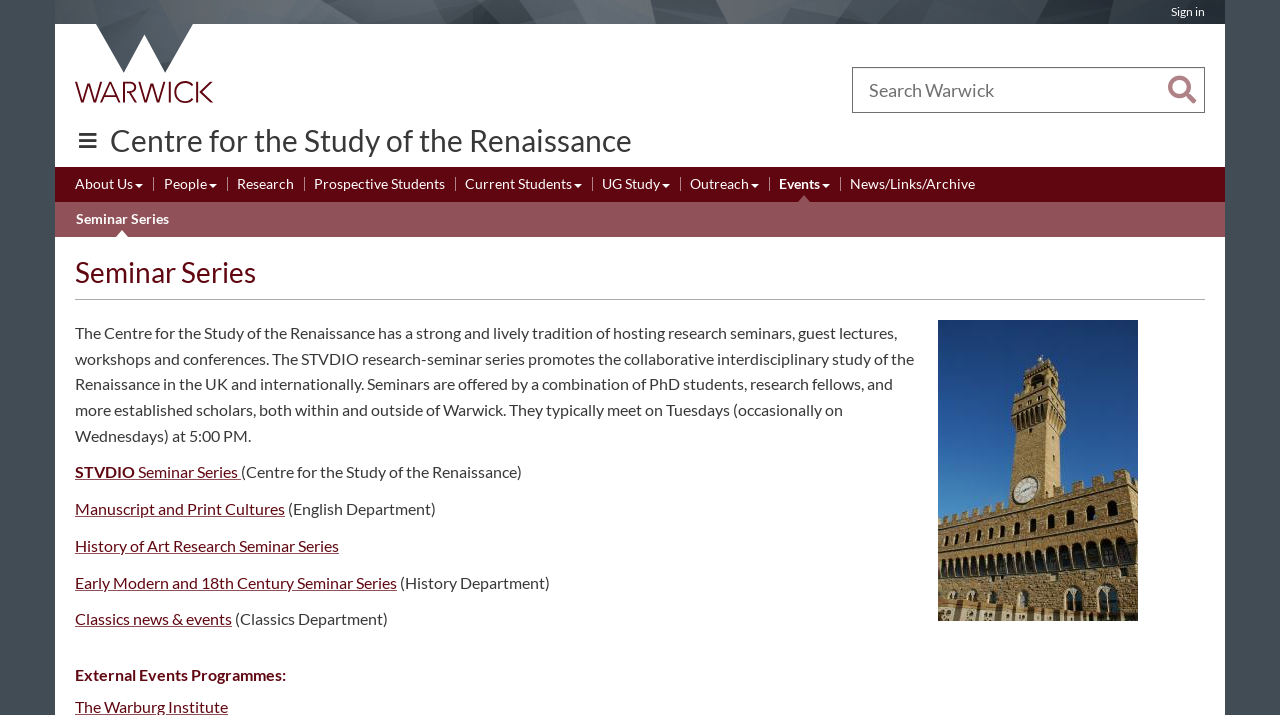Locate the bounding box coordinates for the element described below: "STVDIO Seminar Series". The coordinates must be four float values between 0 and 1, formatted as [left, top, right, bottom].

[0.059, 0.647, 0.188, 0.673]